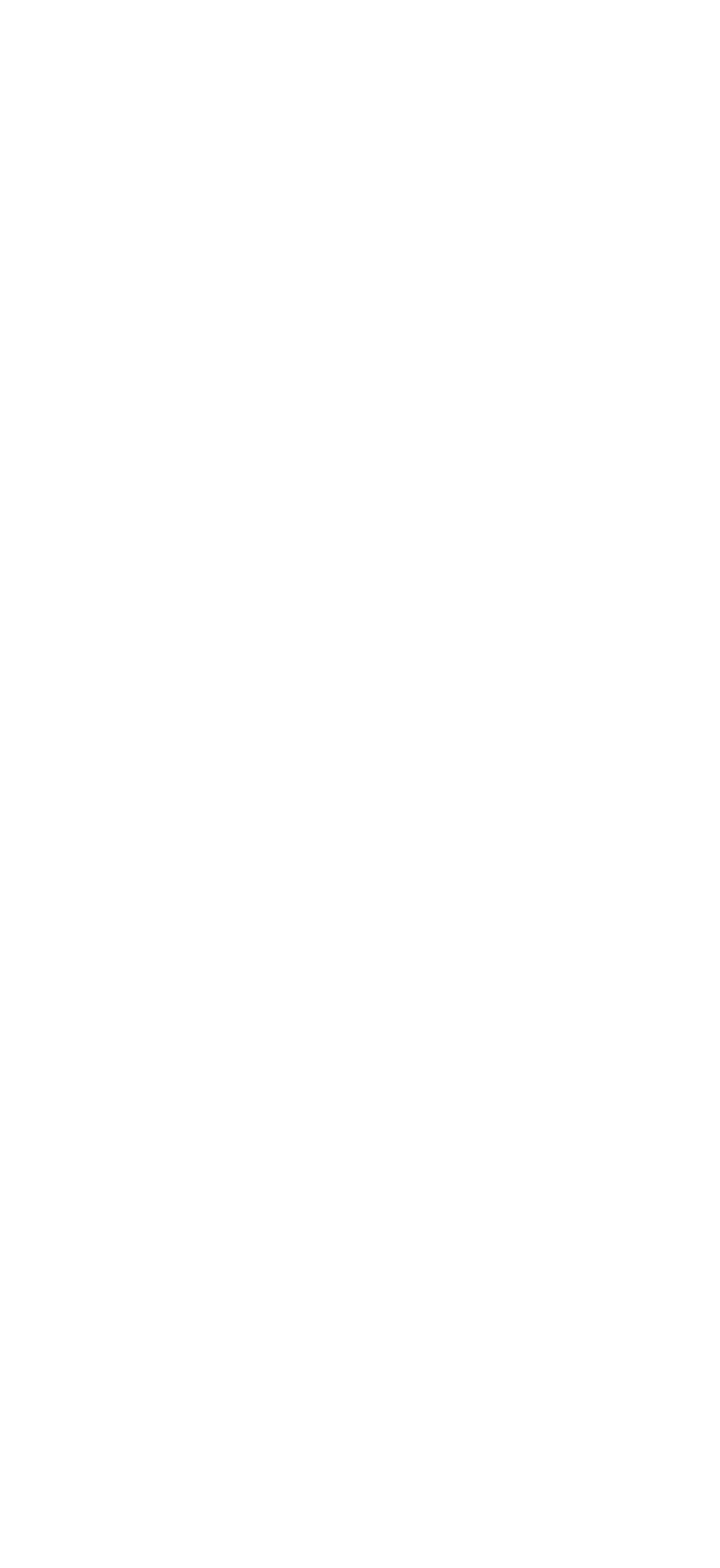Refer to the screenshot and answer the following question in detail:
How many links are available under the Terms section?

Under the Terms section, I can see two links, which are Terms of Use and Privacy Policy.